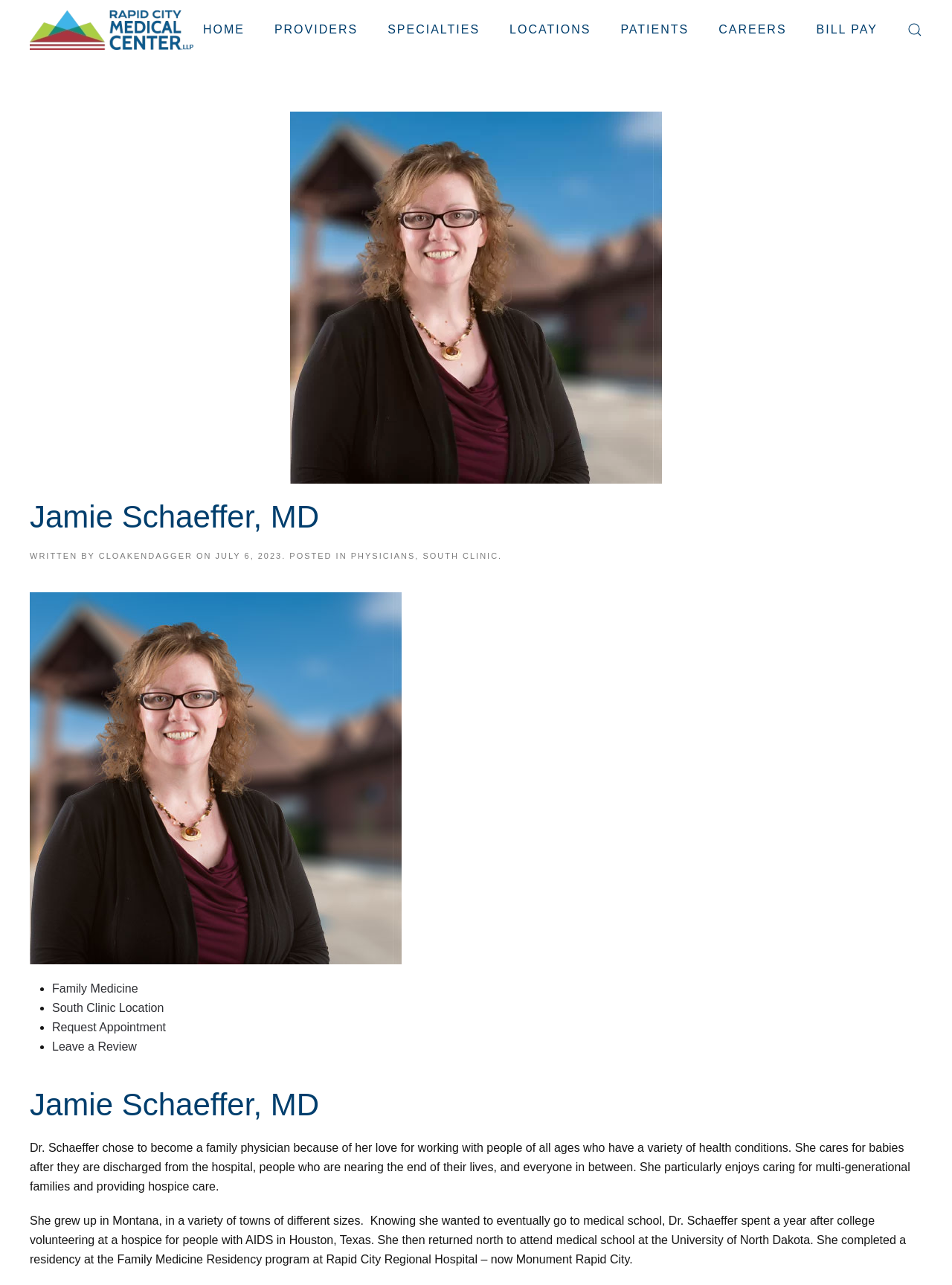Provide a one-word or short-phrase answer to the question:
How many links are there under the doctor's name?

4